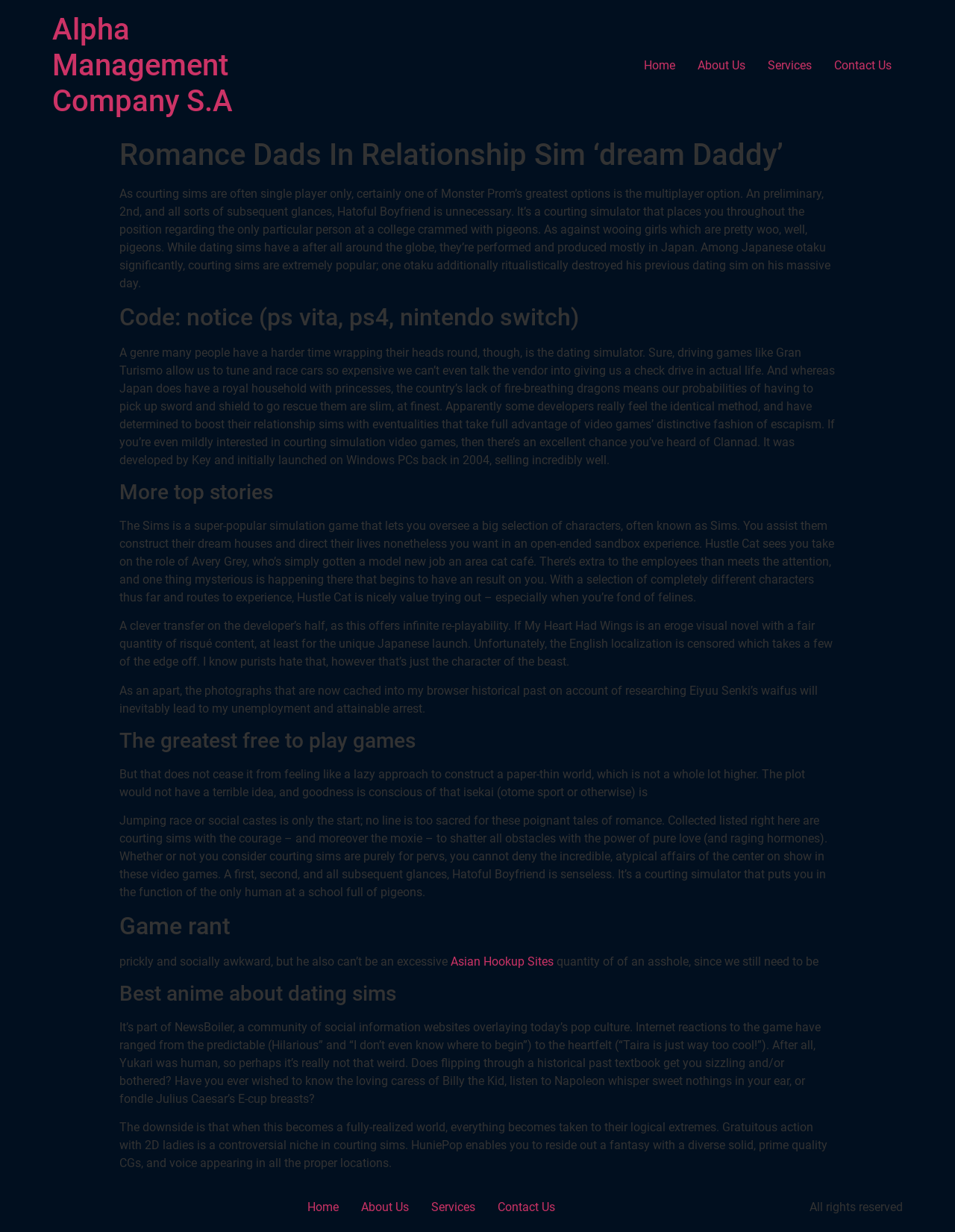What is the theme of the article?
Can you offer a detailed and complete answer to this question?

The article appears to be focused on discussing various aspects of romance and dating simulation games, including their mechanics, popularity, and different types of games within this genre, which suggests that this is the overall theme of the article.